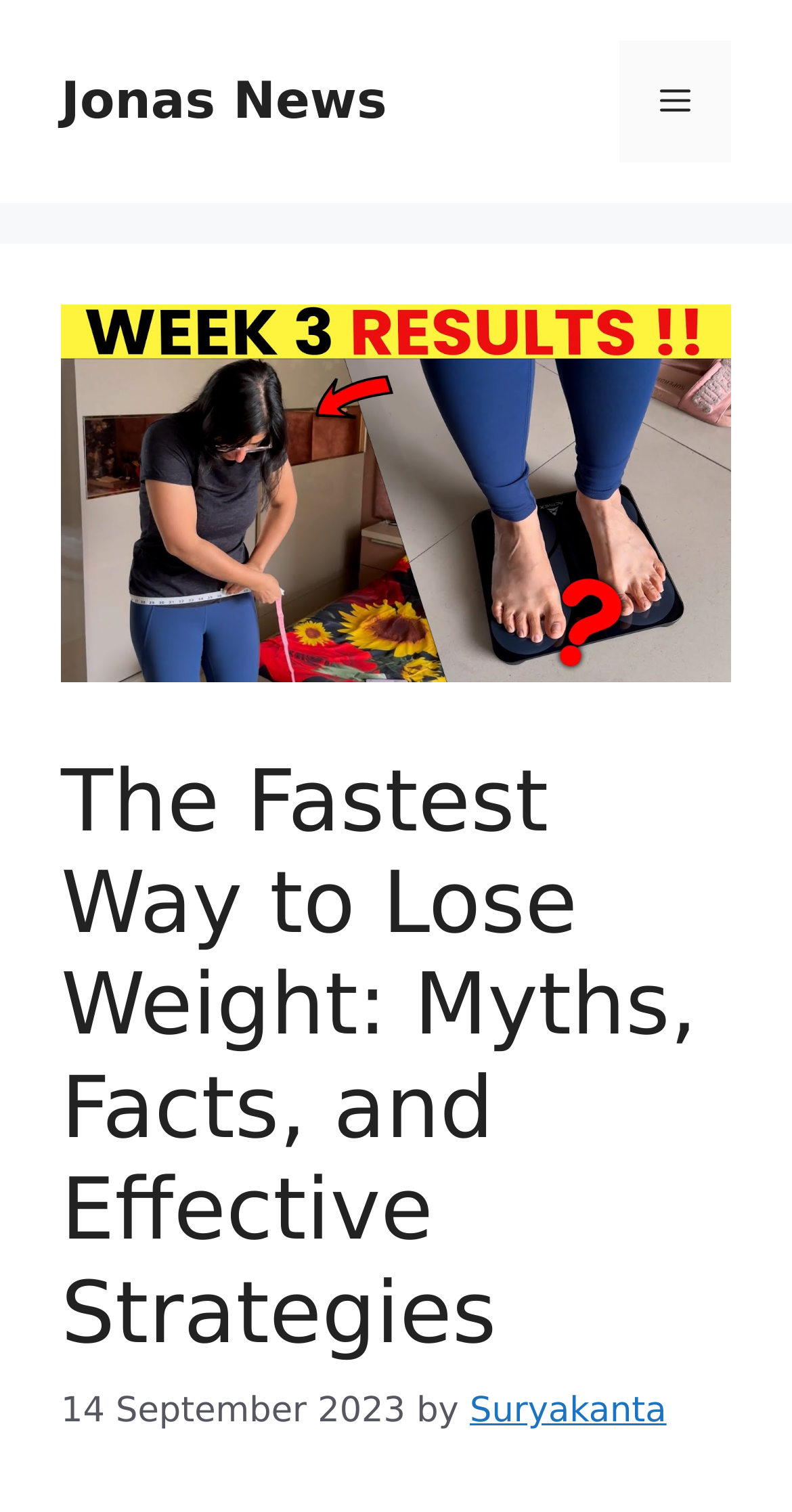What is the name of the website?
Based on the screenshot, provide your answer in one word or phrase.

Jonas News